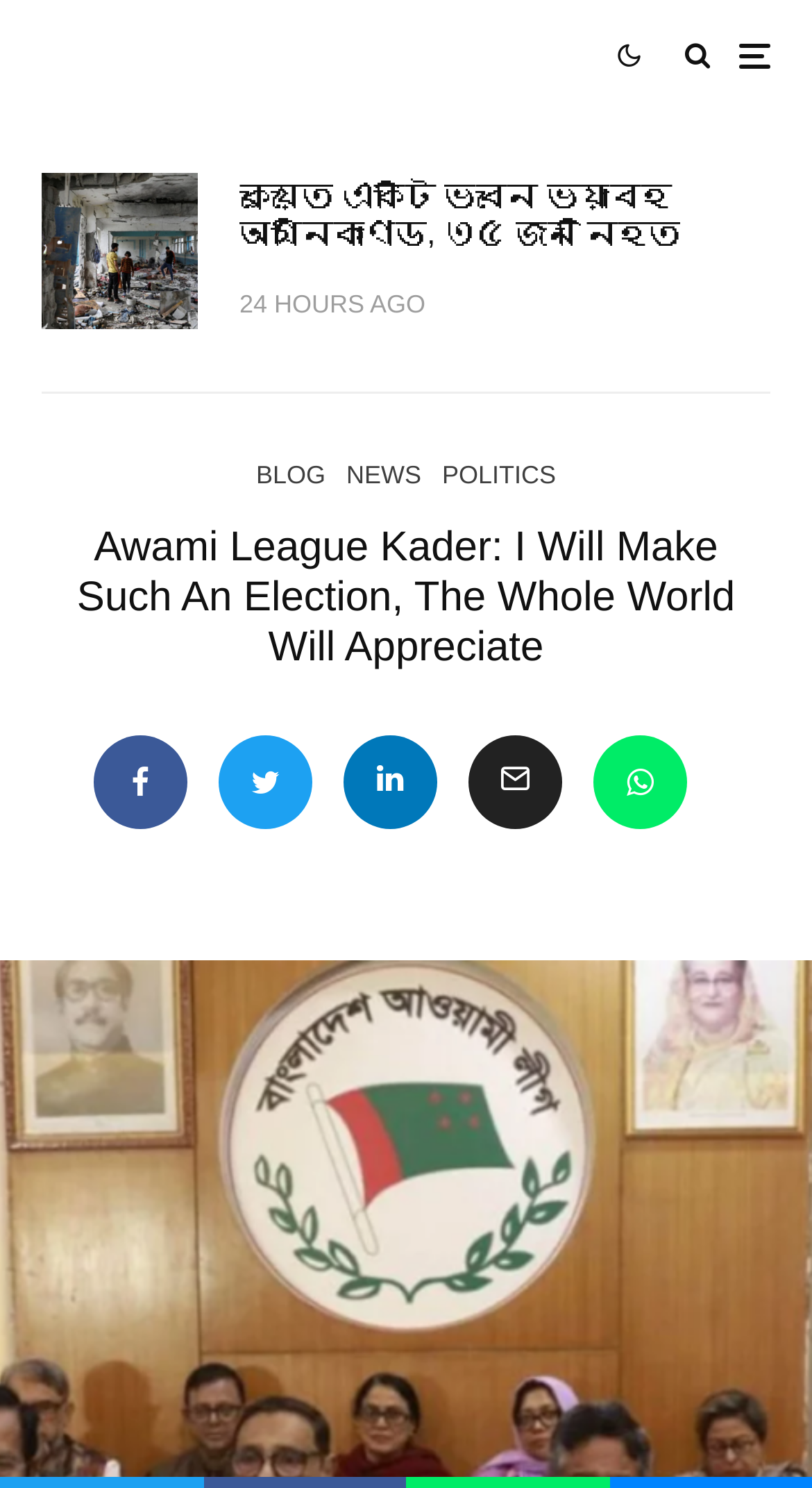Please identify the bounding box coordinates of the clickable area that will allow you to execute the instruction: "Go to the BLOG page".

[0.315, 0.307, 0.401, 0.334]